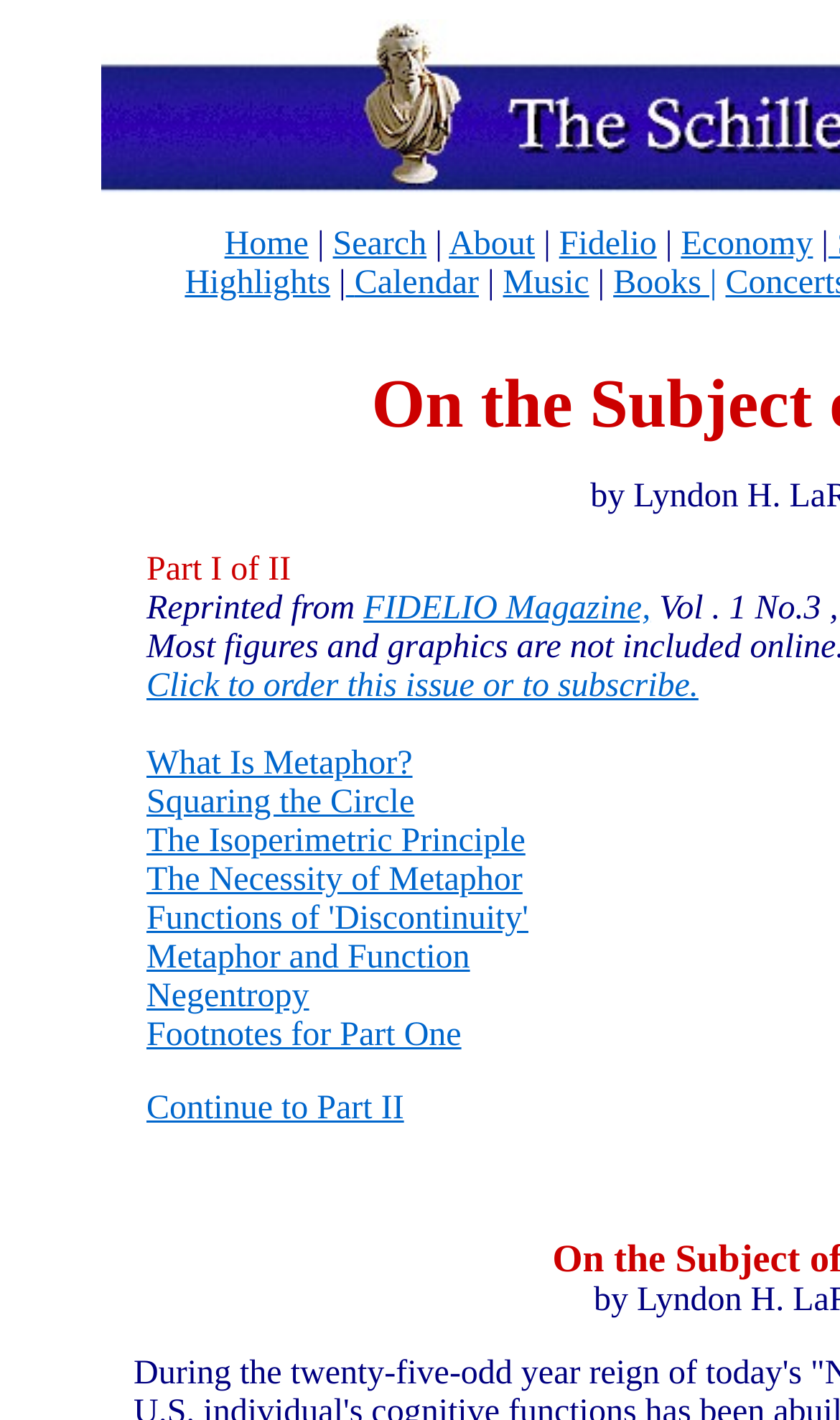What is the main topic of this webpage?
Please provide a comprehensive and detailed answer to the question.

Based on the links and text on the webpage, it appears to be discussing the concept of metaphor, with links to articles and sections such as 'What Is Metaphor?', 'Squaring the Circle', and 'The Necessity of Metaphor'.